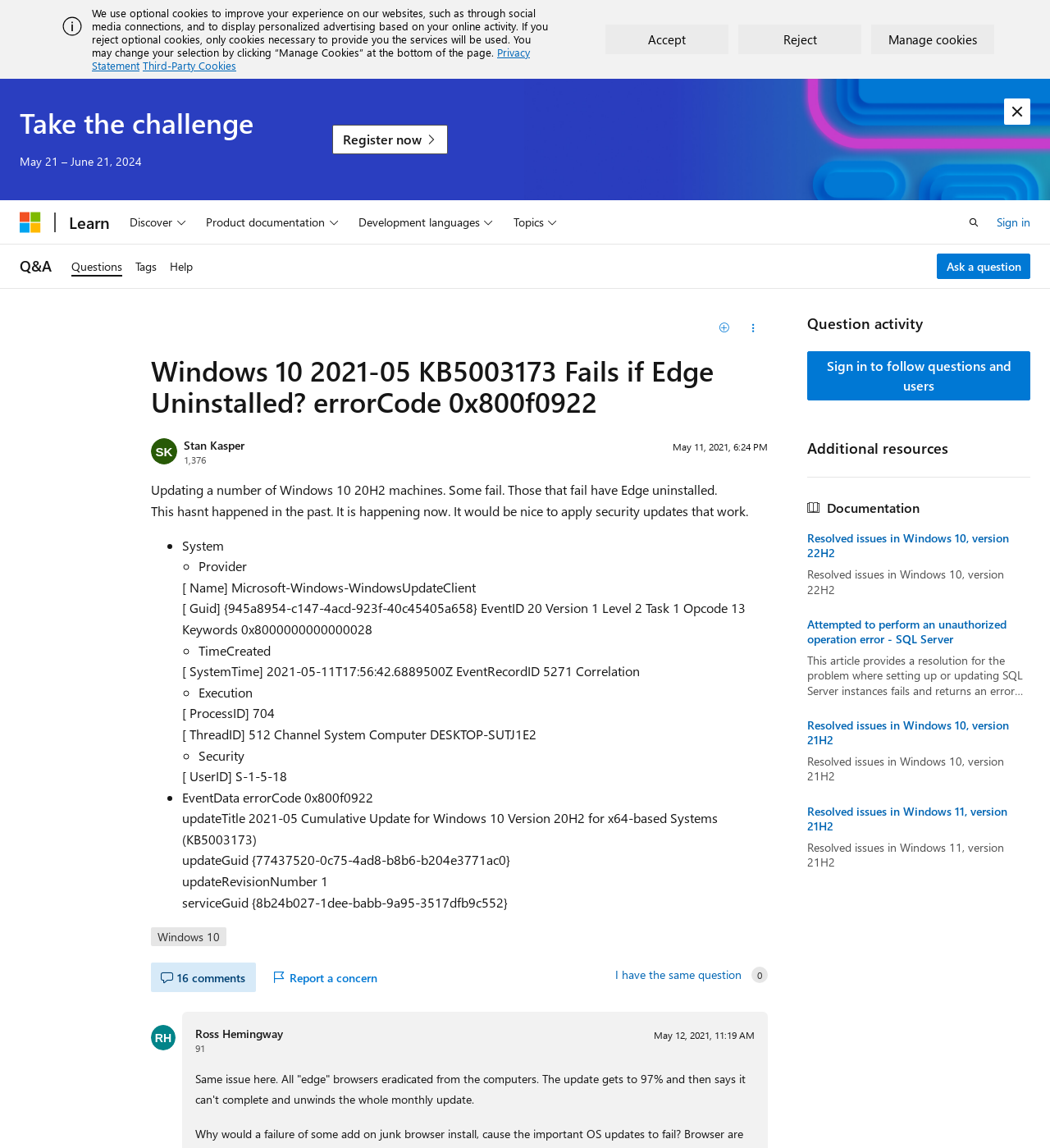Describe the entire webpage, focusing on both content and design.

This webpage appears to be a question and answer forum, specifically a Microsoft Q&A page. At the top of the page, there is a banner with a cookie policy notification, which includes buttons to accept, reject, or manage cookies. Below this, there is a heading that reads "Take the challenge" with a registration link and a button to dismiss the alert.

The main content of the page is a question titled "Windows 10 2021-05 KB5003173 Fails if Edge Uninstalled? errorCode 0x800f0922" asked by Stan Kasper. The question has a reputation point count of 1,376 and was asked on May 11, 2021, at 6:24 PM. The question description is a lengthy text block that explains the issue of updating Windows 10 machines, with some failing due to Edge being uninstalled.

Below the question, there are several sections, including a list of details about the system, provider, and event data, as well as a section for comments. The comments section has 16 comments, with buttons to hide or show comments, report a concern, and indicate that you have the same question. There is also a section for voting, with a count of votes displayed.

Further down the page, there are additional resources, including a section for question activity and a list of documentation links. The page also has a navigation menu at the top with links to Microsoft, Learn, and other resources, as well as a search bar and a sign-in link.